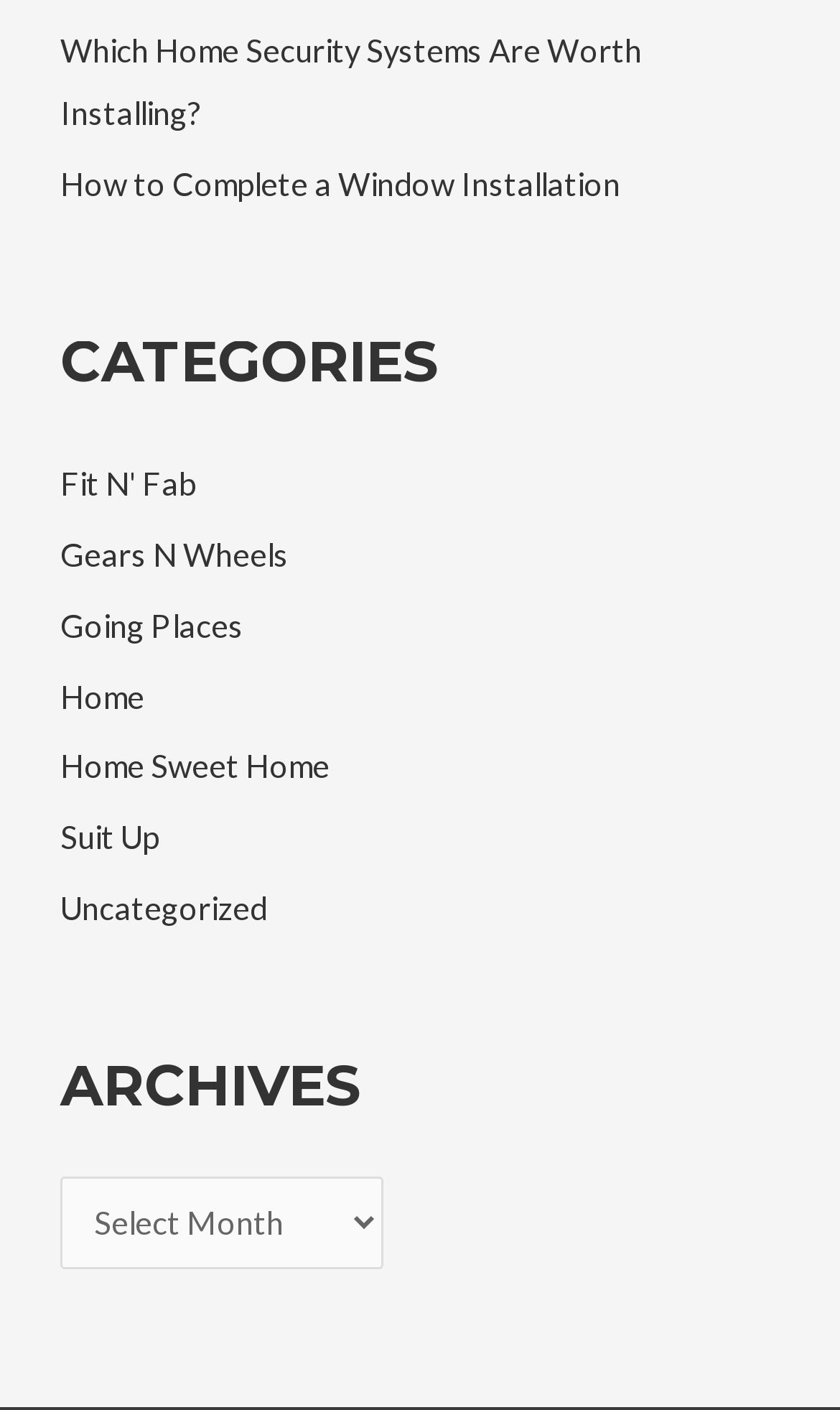How many sections are on the webpage?
Answer briefly with a single word or phrase based on the image.

3